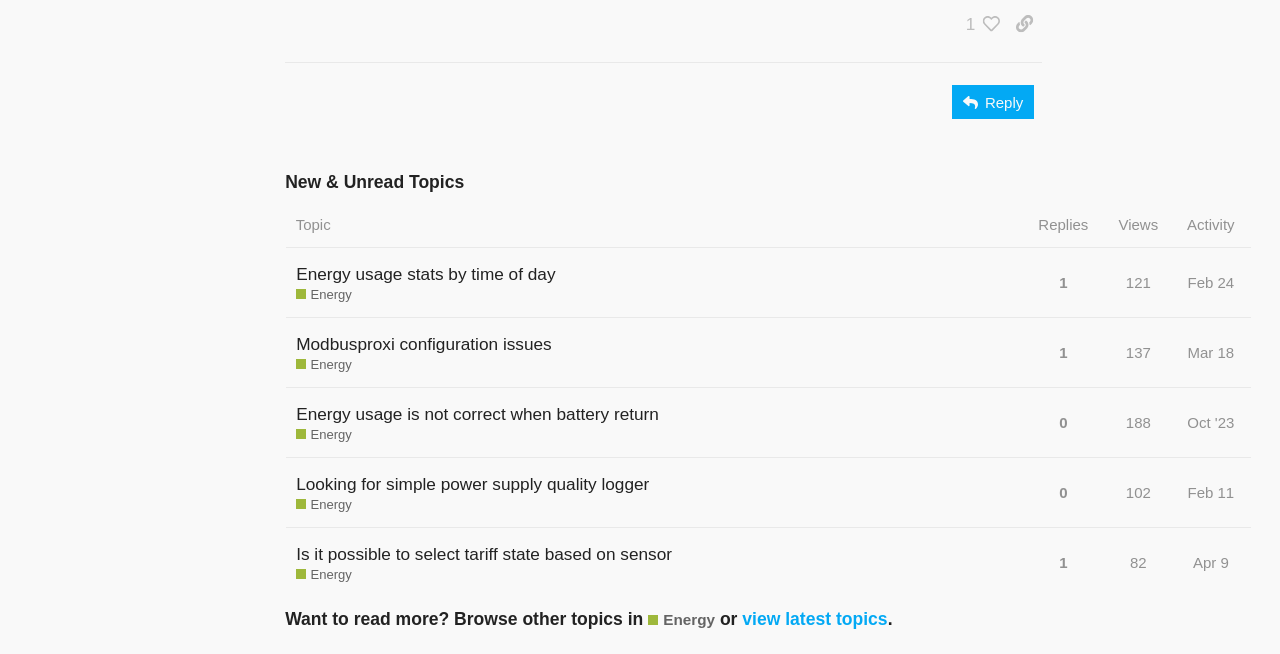Identify the bounding box coordinates for the element you need to click to achieve the following task: "View the latest topics". Provide the bounding box coordinates as four float numbers between 0 and 1, in the form [left, top, right, bottom].

[0.58, 0.932, 0.693, 0.962]